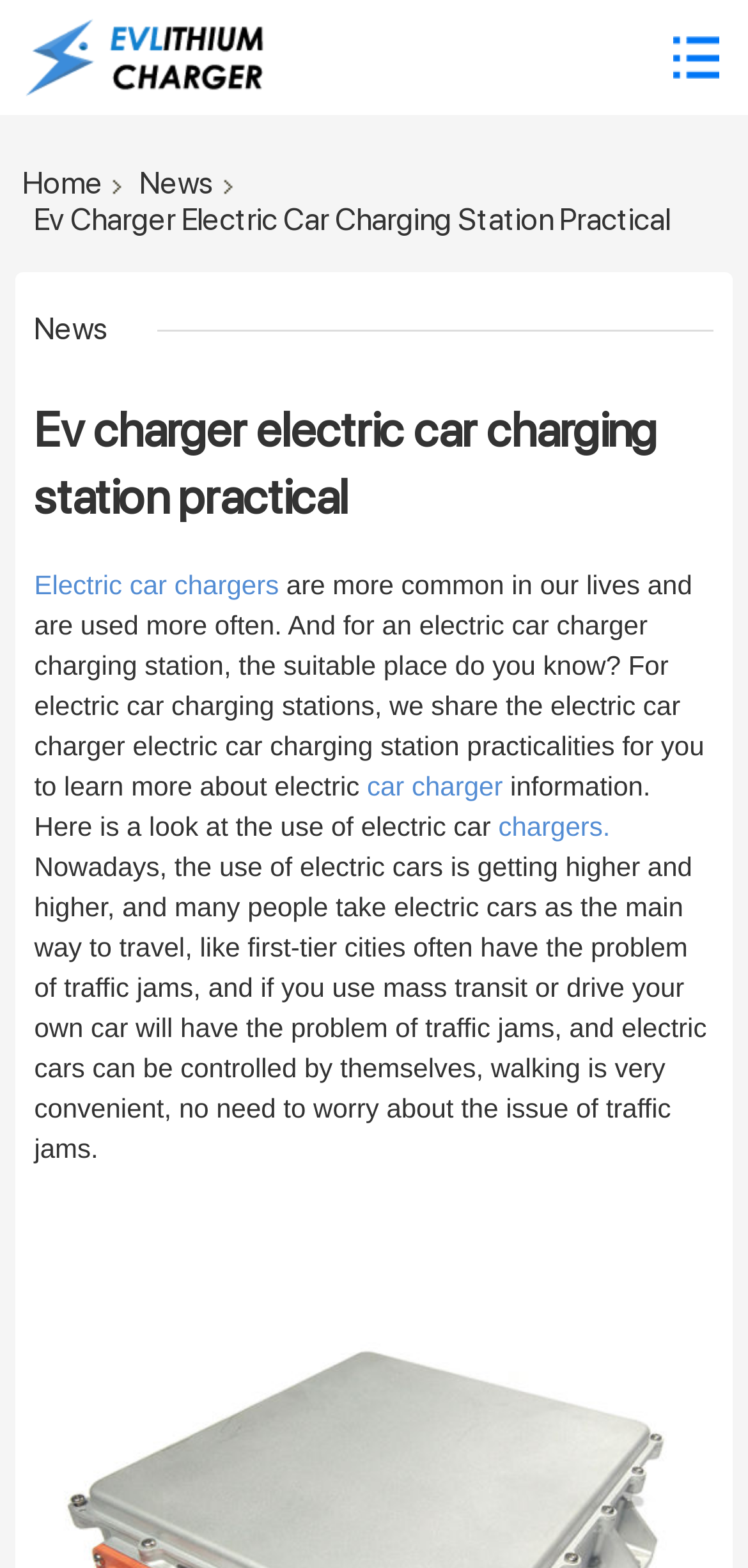Find and provide the bounding box coordinates for the UI element described here: "Home". The coordinates should be given as four float numbers between 0 and 1: [left, top, right, bottom].

[0.03, 0.106, 0.158, 0.128]